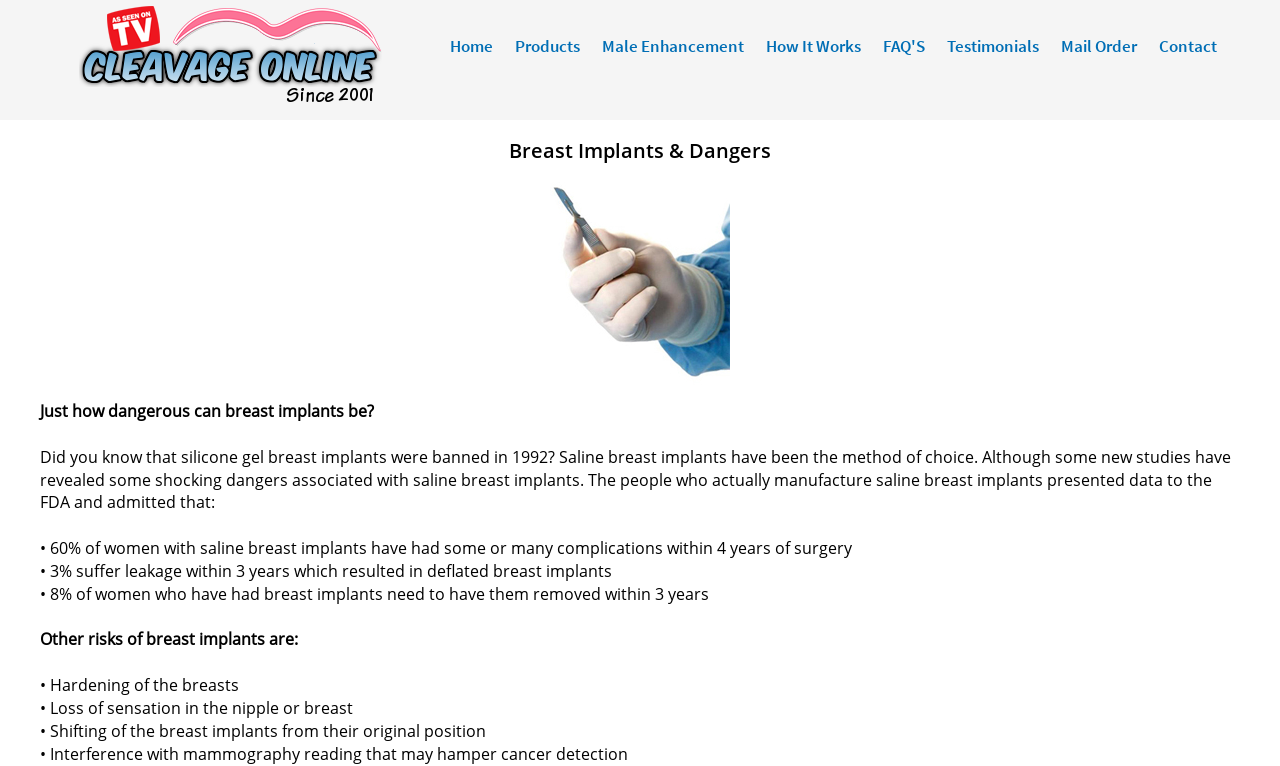Provide a single word or phrase to answer the given question: 
What percentage of women with saline breast implants have complications within 4 years?

60%